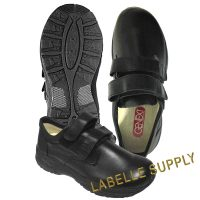Describe the image with as much detail as possible.

The image features a pair of black shoes prominently displayed from two angles: an overhead view showing the front and sides, as well as a view of the sole, which has a textured pattern for traction. These shoes feature a Velcro strap for adjustable fit and ease of wear. They are identified as "Genext Comfort & Hook & Loop Closure Shoes," designed for comfort and practicality, making them suitable for various everyday activities. The branding "LABELLE SUPPLY" is subtly etched in the corner, indicating the supplier of the footwear. Ideal for those seeking durability and ease in a stylish yet functional design.